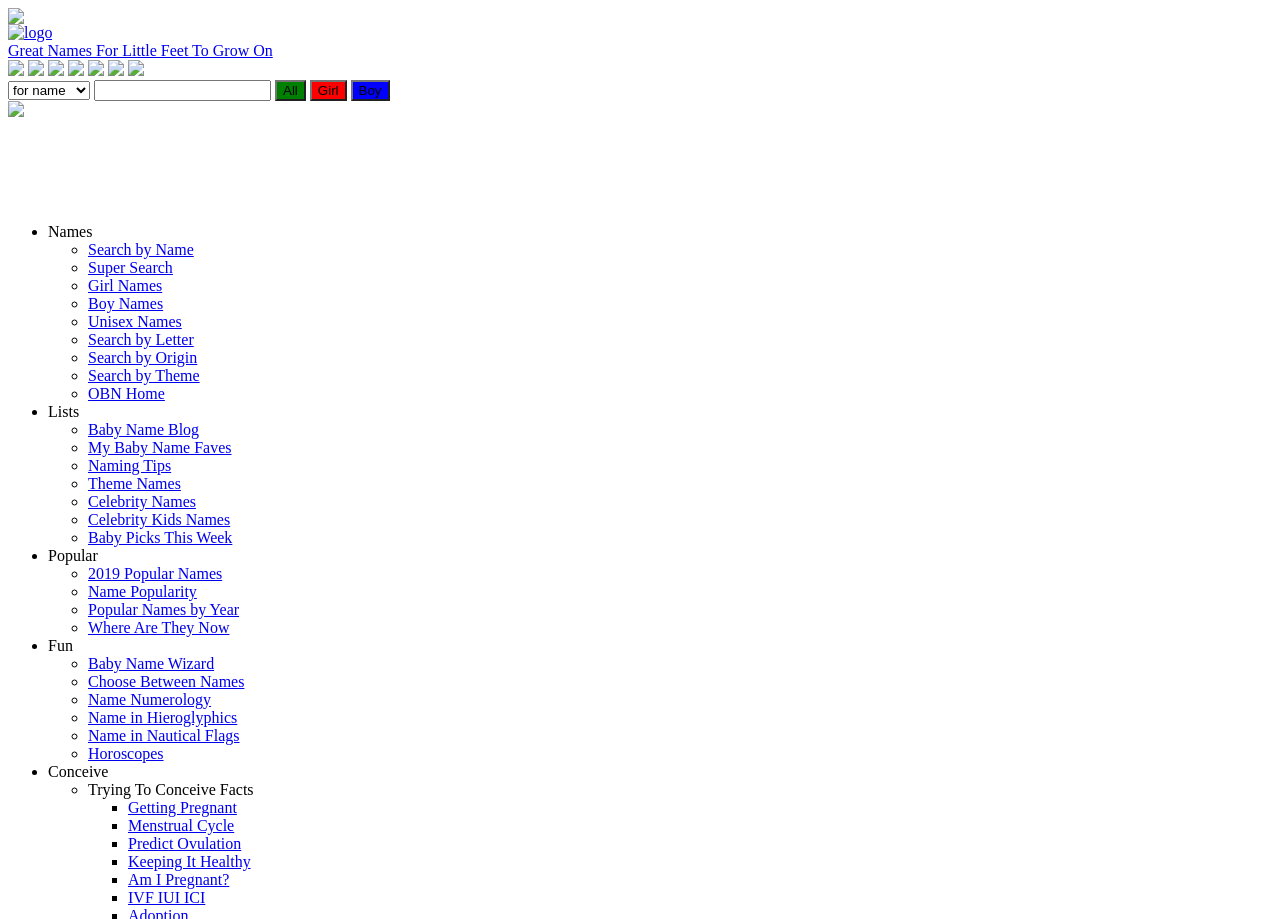Use a single word or phrase to answer the question: What are the categories of names listed on the webpage?

Names, Lists, Popular, Fun